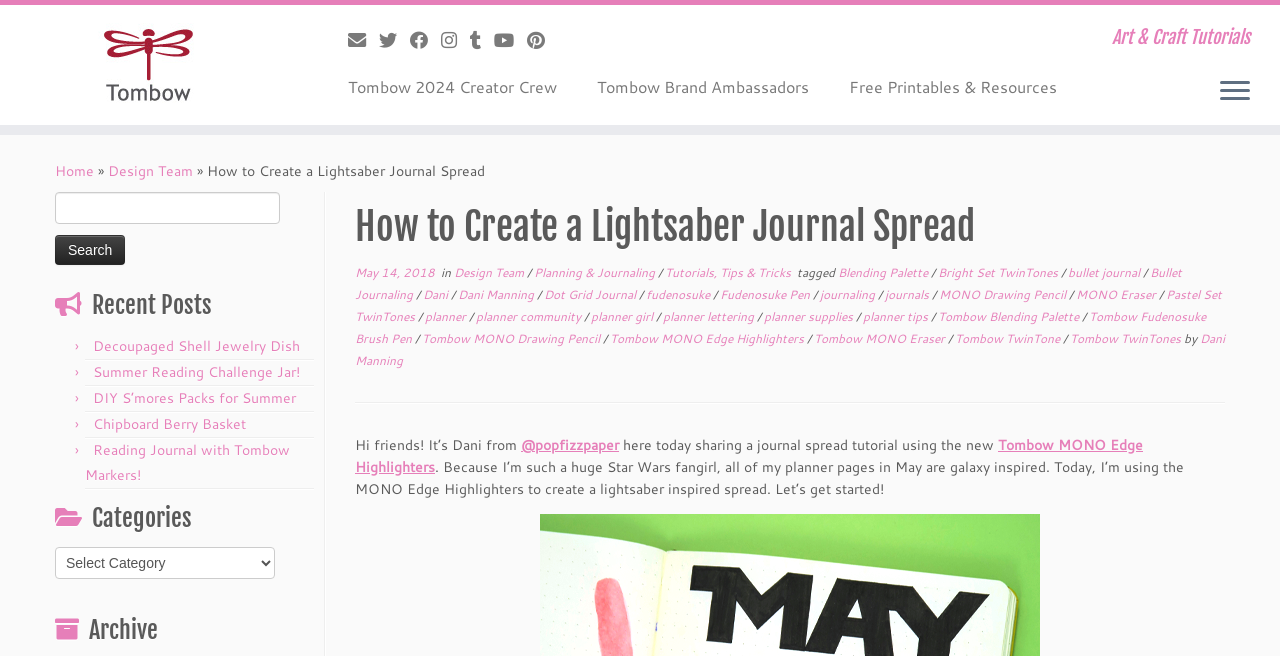Generate the title text from the webpage.

How to Create a Lightsaber Journal Spread